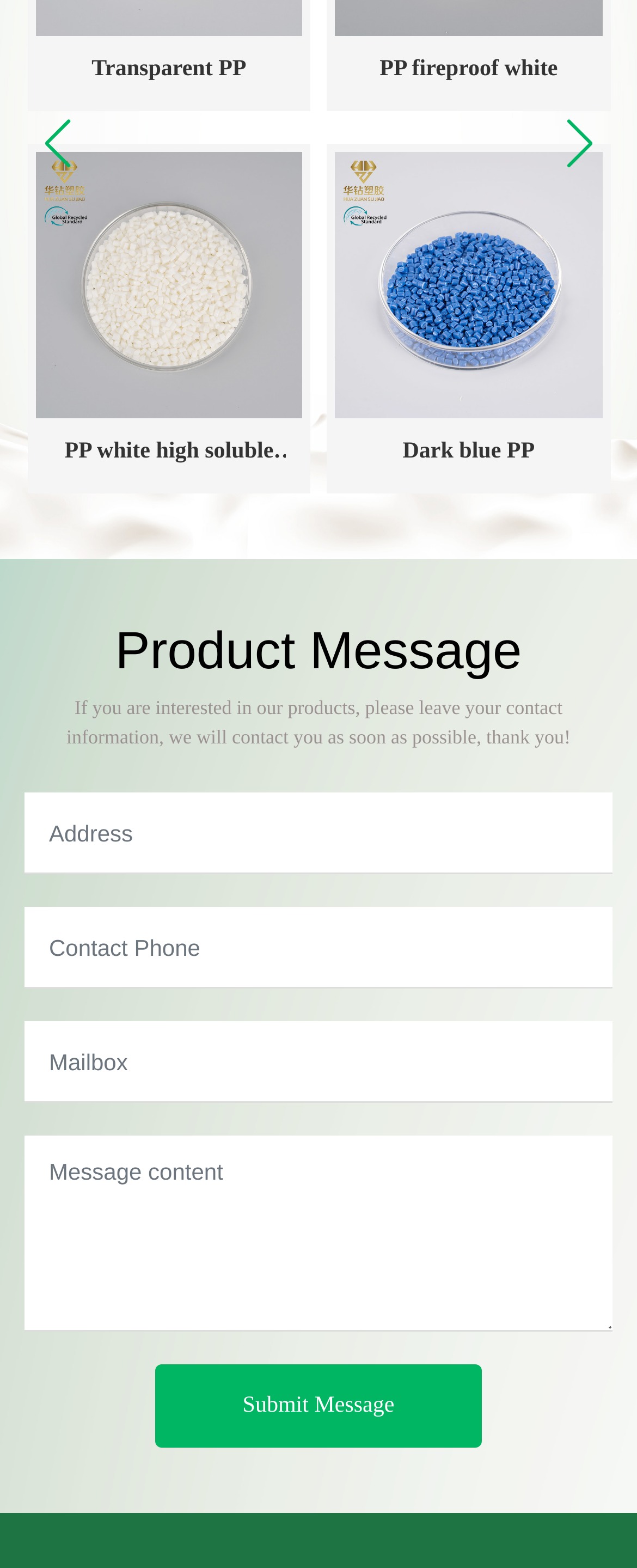Find and provide the bounding box coordinates for the UI element described here: "PP plus fiber fireproof white". The coordinates should be given as four float numbers between 0 and 1: [left, top, right, bottom].

[0.565, 0.281, 0.931, 0.318]